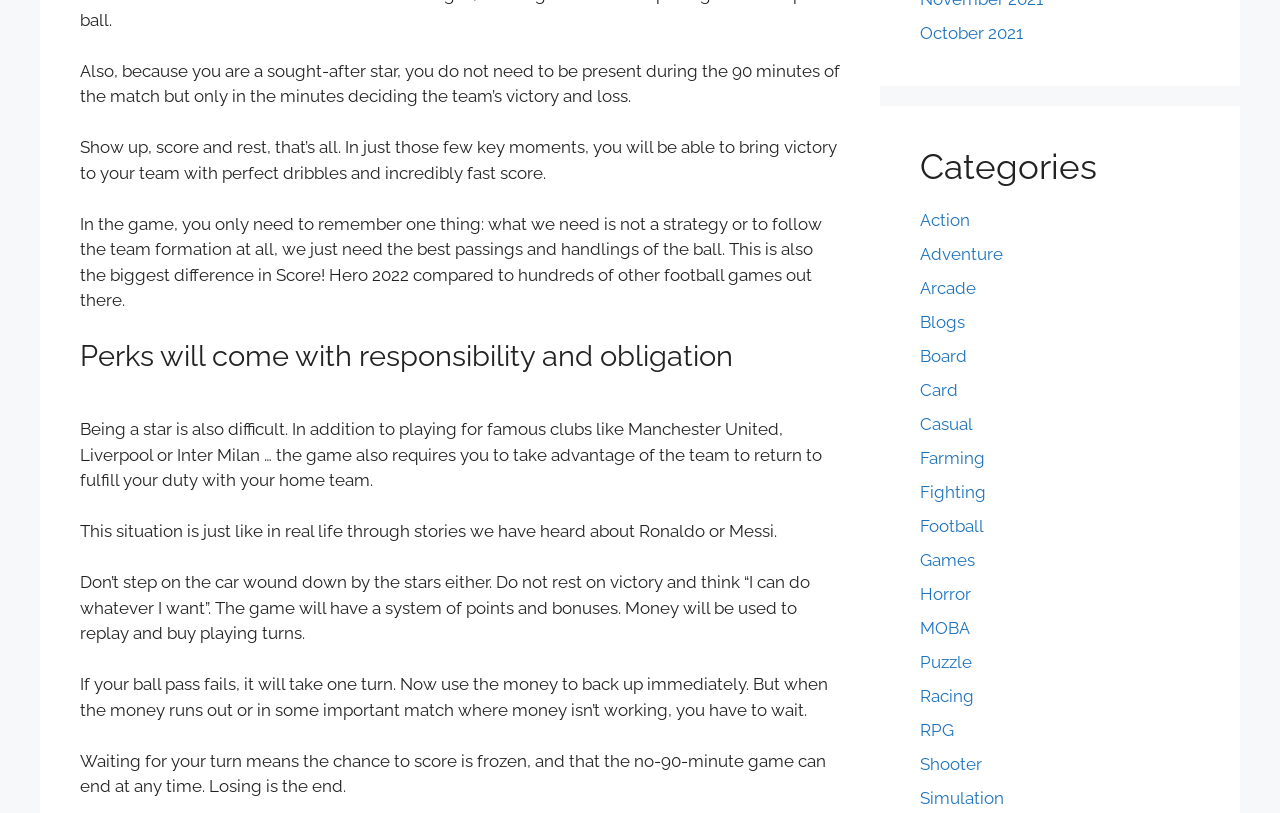Can you show the bounding box coordinates of the region to click on to complete the task described in the instruction: "Click on the 'October 2021' link"?

[0.719, 0.028, 0.799, 0.052]